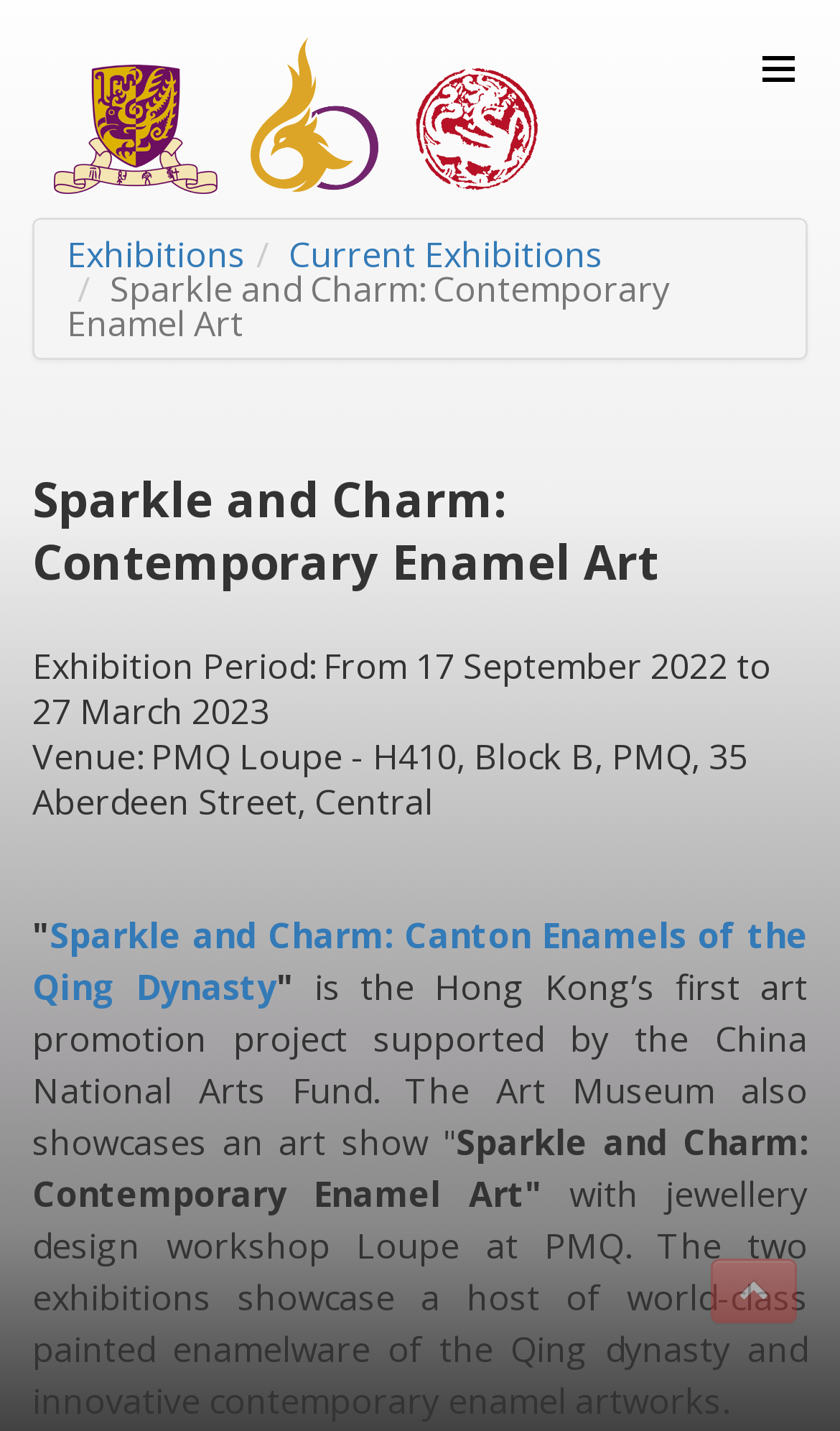Where is the exhibition venue?
Based on the screenshot, give a detailed explanation to answer the question.

The exhibition venue is obtained from the StaticText element with bounding box coordinates [0.038, 0.512, 0.89, 0.576], which contains the text 'Venue: PMQ Loupe - H410, Block B, PMQ, 35 Aberdeen Street, Central'.